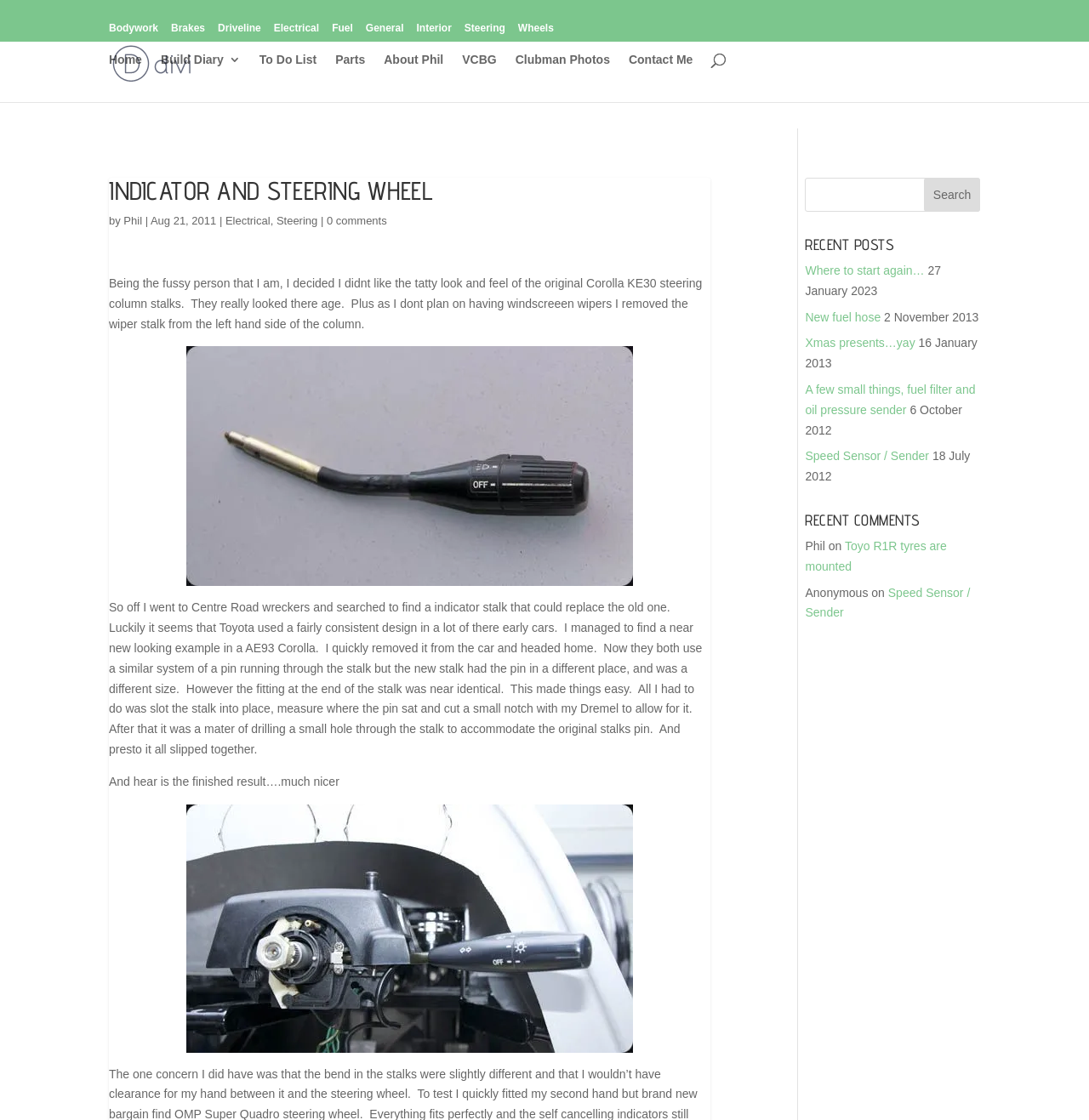Provide the bounding box coordinates of the area you need to click to execute the following instruction: "View the 'Build Diary 3' page".

[0.148, 0.048, 0.221, 0.084]